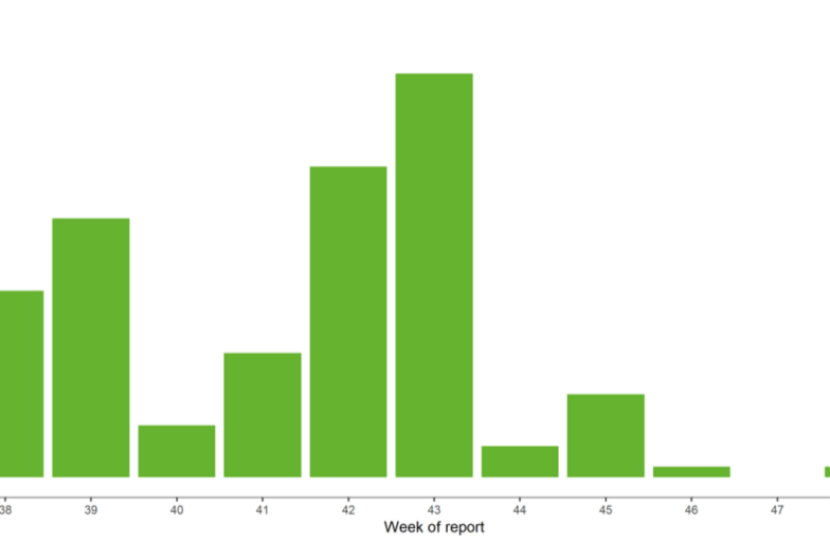What is the range of weeks in the x-axis?
Answer the question with as much detail as you can, using the image as a reference.

The x-axis is labeled with the weeks of reporting, and I can see that it starts from week 38 and ends at week 47, providing a range of 9 weeks.